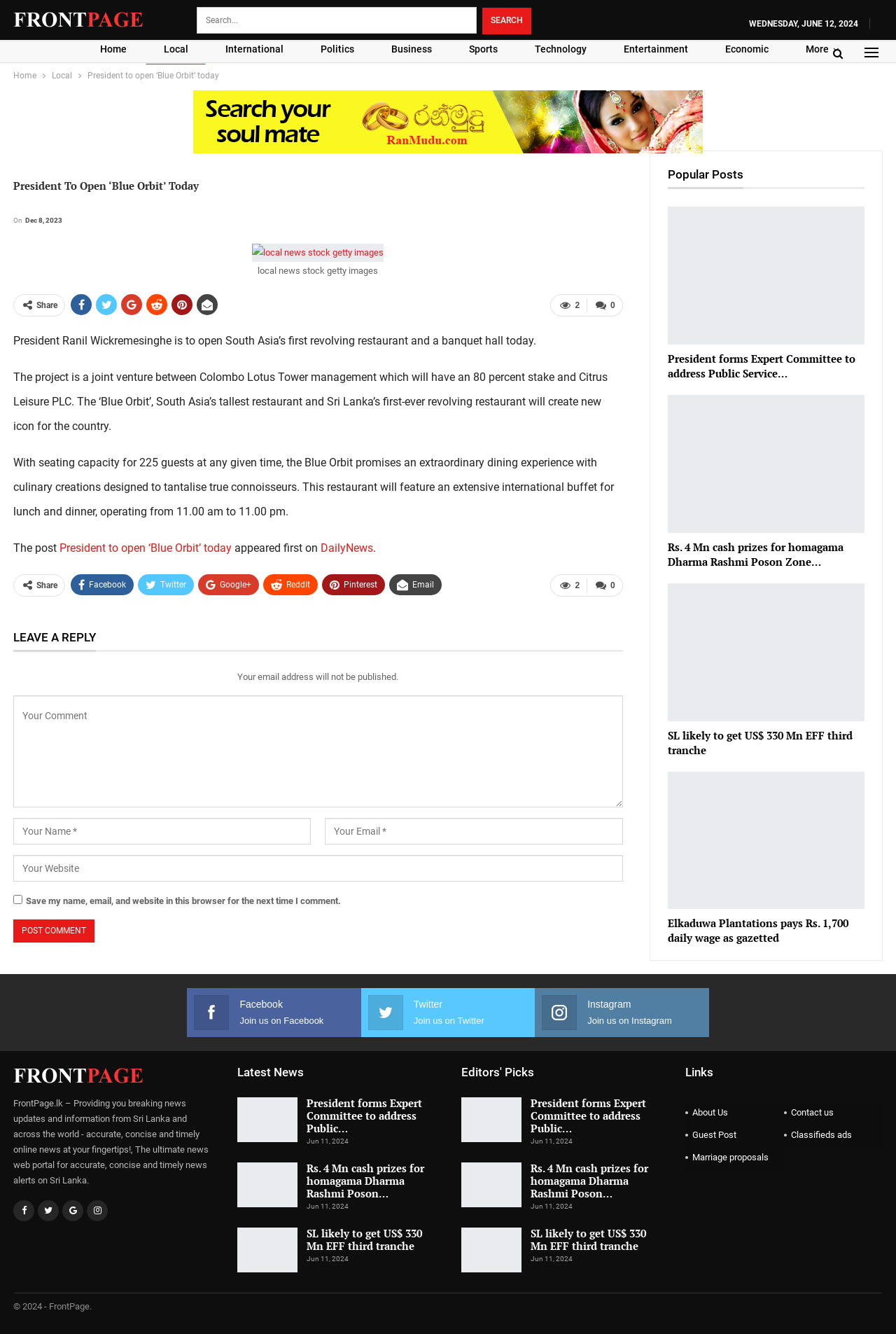Please locate the bounding box coordinates of the region I need to click to follow this instruction: "Post a comment".

[0.015, 0.689, 0.105, 0.707]